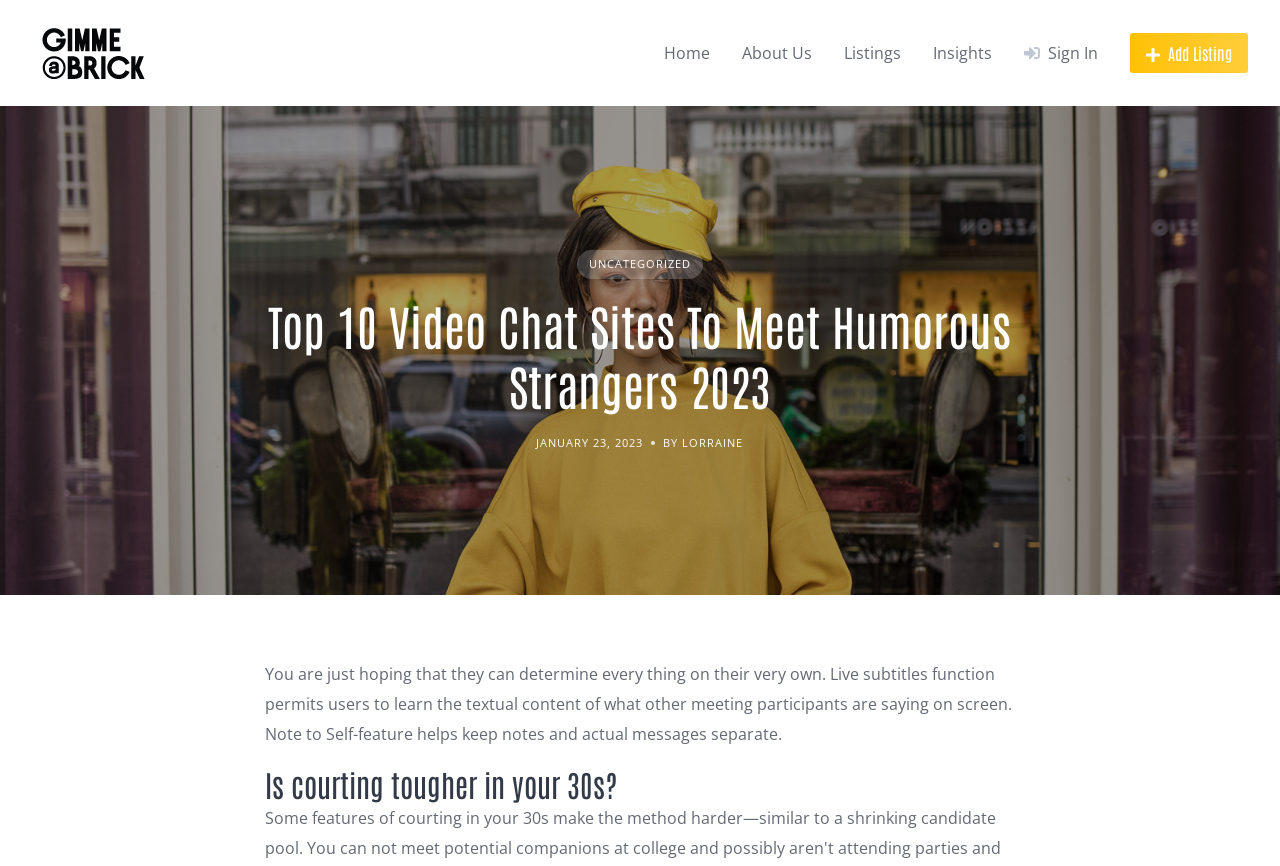Summarize the webpage comprehensively, mentioning all visible components.

The webpage is about the top 10 video chat sites to meet humorous strangers in 2023. At the top left corner, there is a logo of "Gimme A Brick" which is also a clickable link. Next to the logo, there is a navigation menu with links to "Home", "About Us", "Listings", and "Insights". On the right side of the navigation menu, there are two buttons: "Sign In" and "Add Listing".

Below the navigation menu, there is a main heading that reads "Top 10 Video Chat Sites To Meet Humorous Strangers 2023". Underneath the heading, there is a timestamp indicating that the article was published on January 23, 2023, by Lorraine.

The main content of the webpage is a paragraph of text that discusses the features of video chat sites, including live subtitles and a "Note to Self" feature. Below this paragraph, there is a subheading that asks "Is dating tougher in your 30s?"